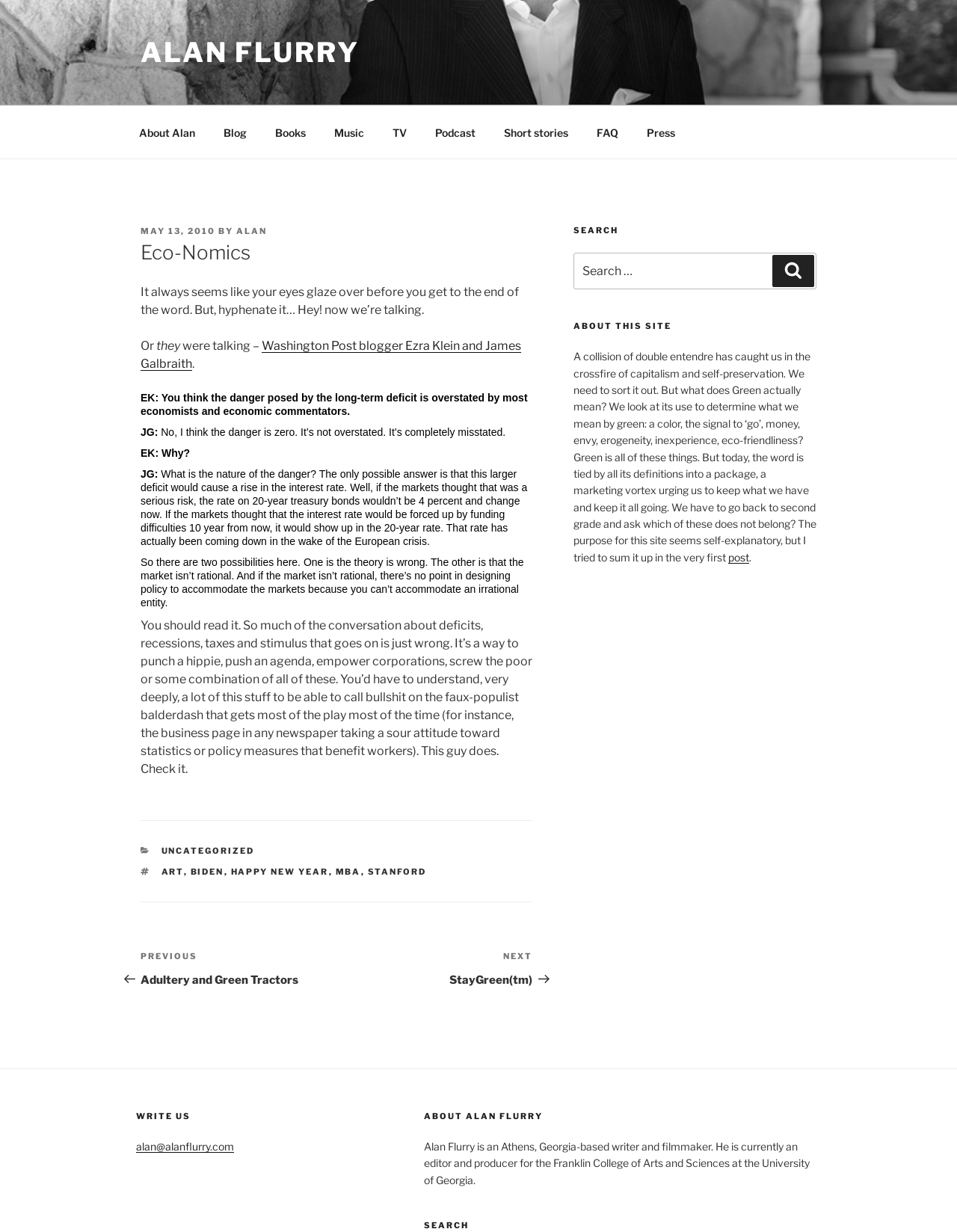Specify the bounding box coordinates for the region that must be clicked to perform the given instruction: "Search for a keyword".

[0.599, 0.205, 0.853, 0.235]